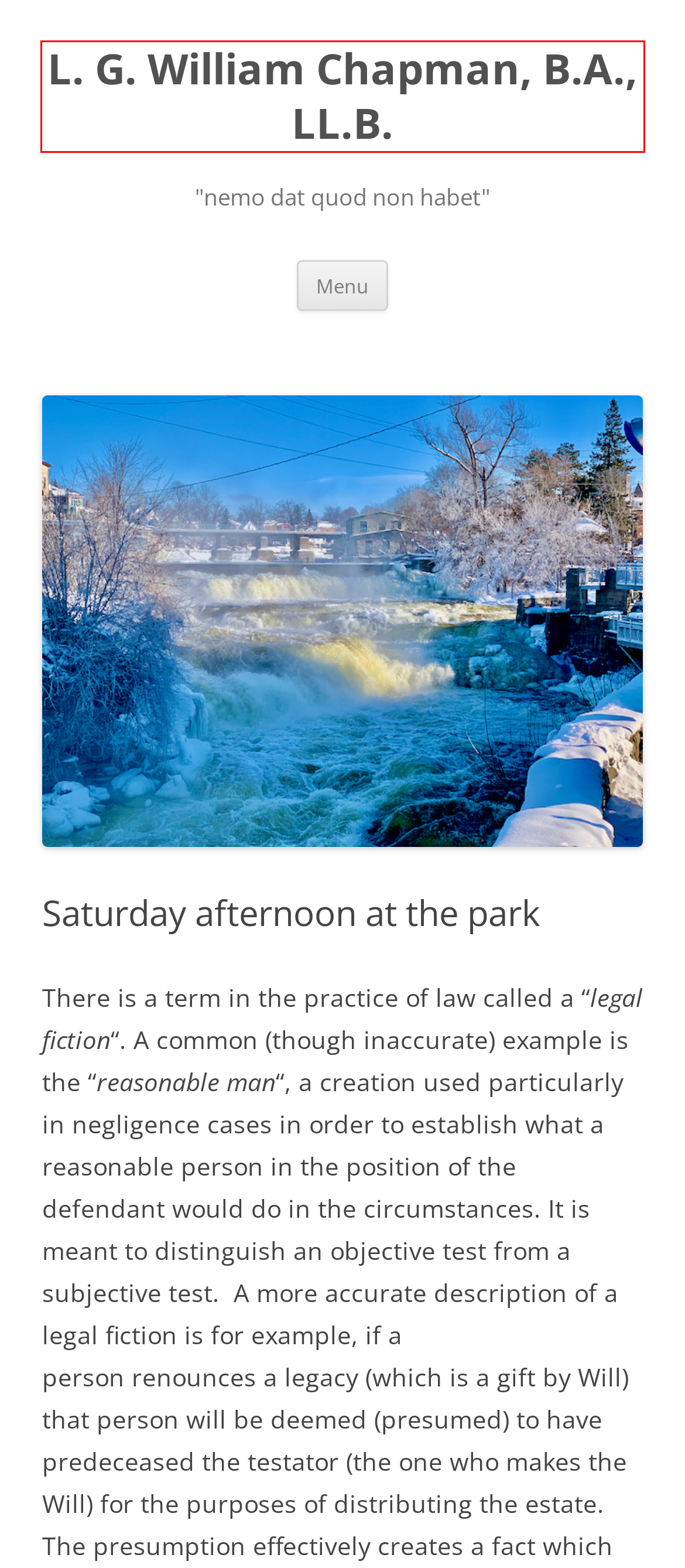You are provided with a screenshot of a webpage containing a red rectangle bounding box. Identify the webpage description that best matches the new webpage after the element in the bounding box is clicked. Here are the potential descriptions:
A. Blog Tool, Publishing Platform, and CMS – WordPress.org
B. Breakfast at the golf club | L. G. William Chapman, B.A., LL.B.
C. About | L. G. William Chapman, B.A., LL.B.
D. L. G. William Chapman, B.A., LL.B. | "nemo dat quod non habet"
E. Signals | L. G. William Chapman, B.A., LL.B.
F. Photos | L. G. William Chapman, B.A., LL.B.
G. Indulgence | L. G. William Chapman, B.A., LL.B.
H. Tooling along the St. Lawrence River in the XT4 | L. G. William Chapman, B.A., LL.B.

D